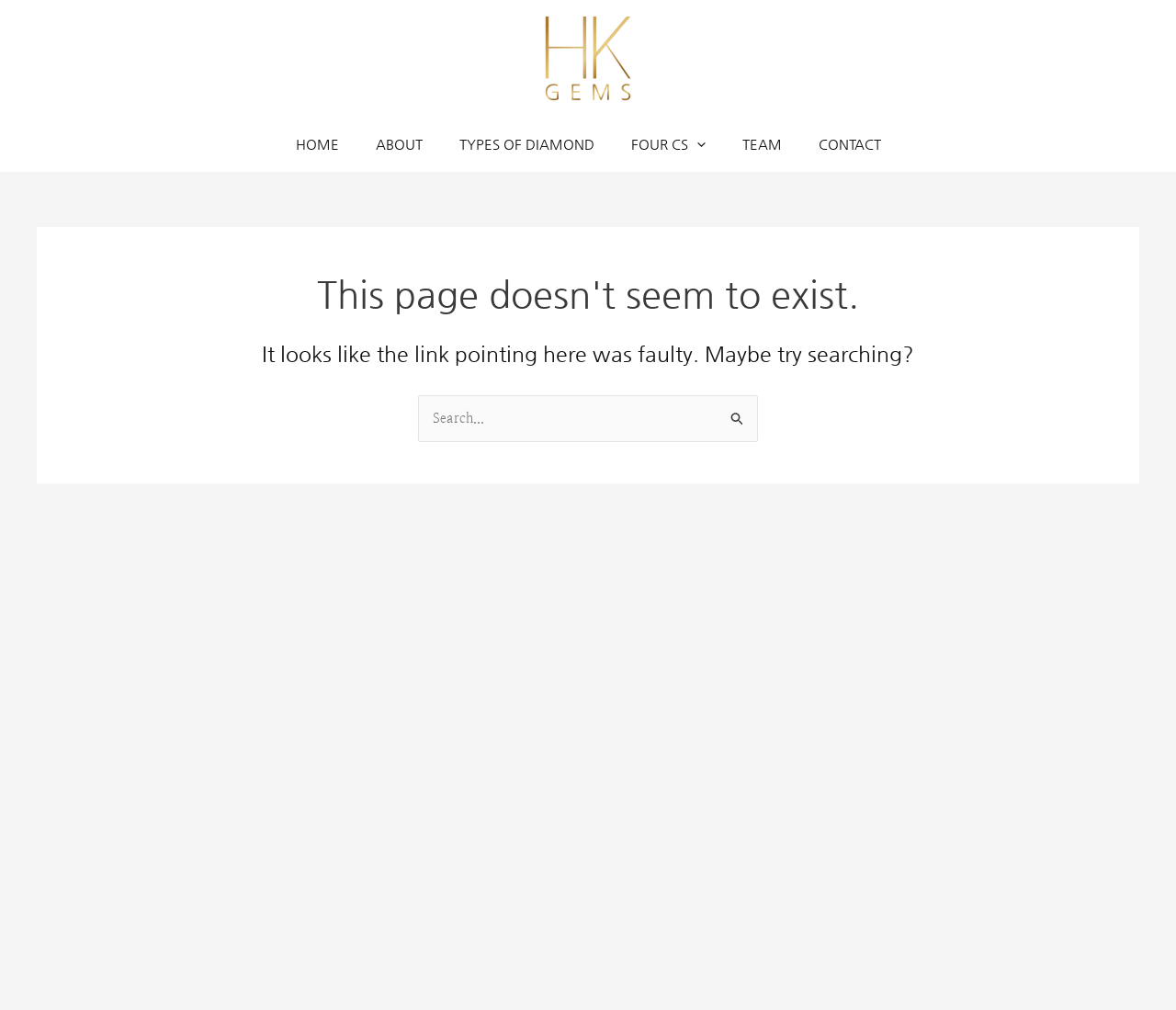Can you determine the bounding box coordinates of the area that needs to be clicked to fulfill the following instruction: "go to home page"?

[0.236, 0.116, 0.304, 0.17]